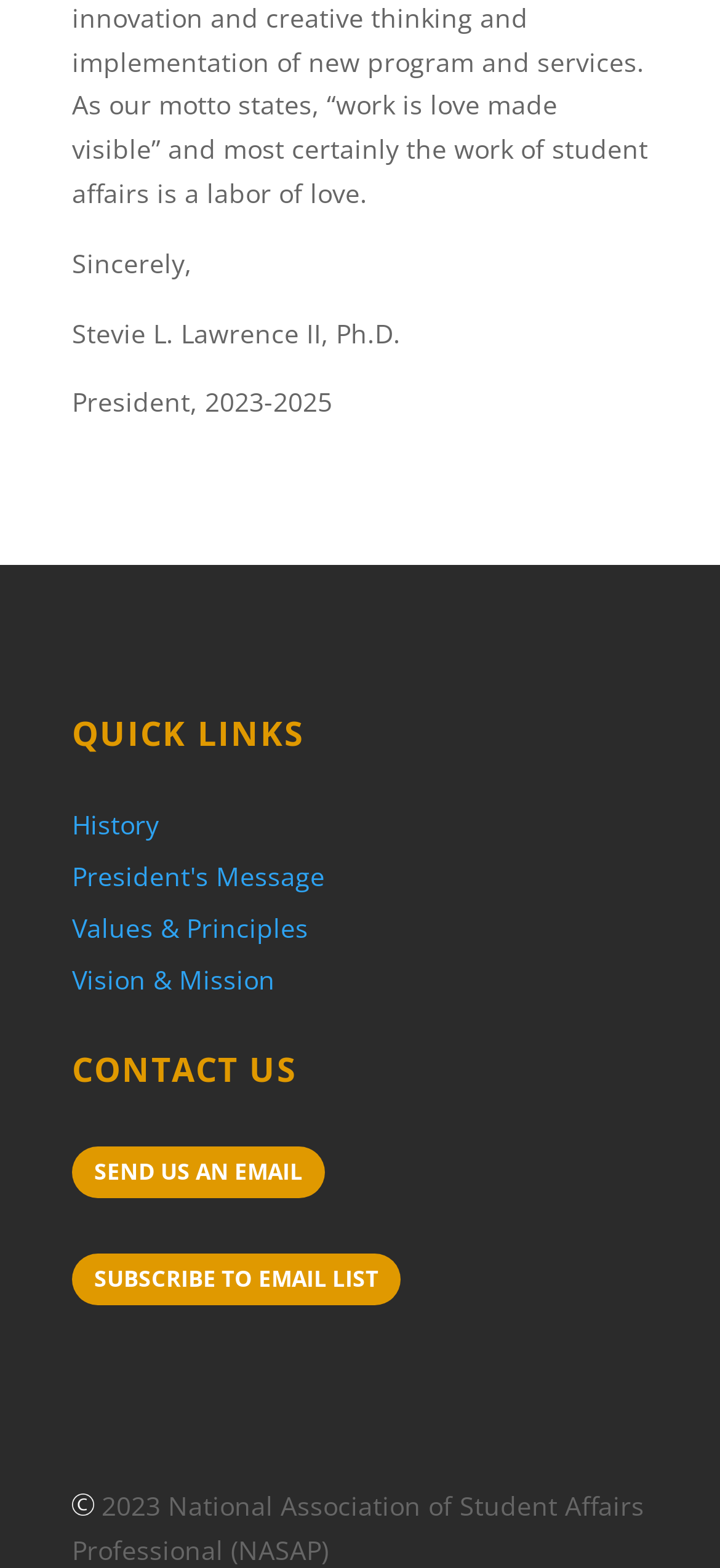Using the format (top-left x, top-left y, bottom-right x, bottom-right y), provide the bounding box coordinates for the described UI element. All values should be floating point numbers between 0 and 1: Values & Principles

[0.1, 0.58, 0.428, 0.602]